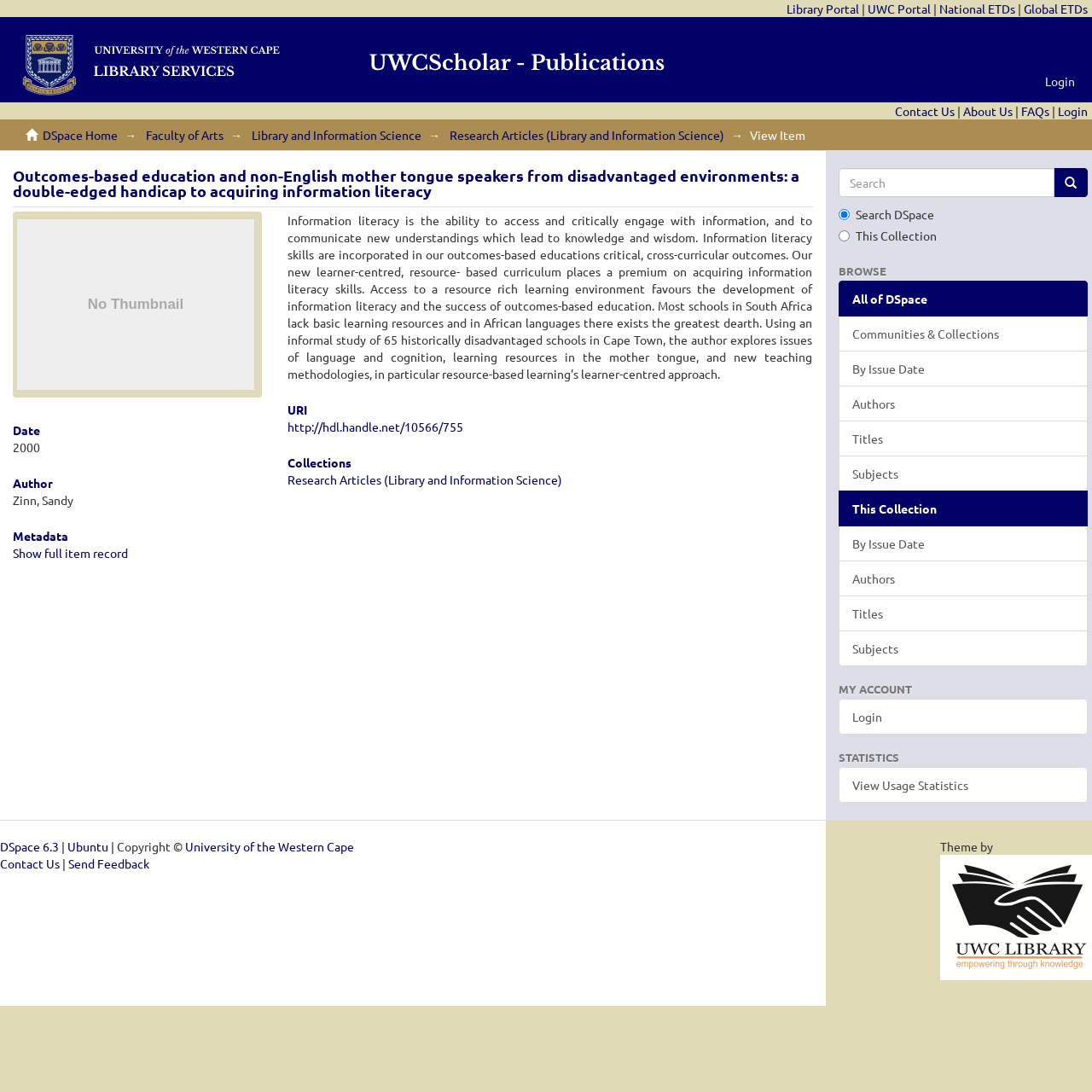Determine the bounding box coordinates of the section to be clicked to follow the instruction: "Contact the university". The coordinates should be given as four float numbers between 0 and 1, formatted as [left, top, right, bottom].

[0.82, 0.095, 0.874, 0.109]